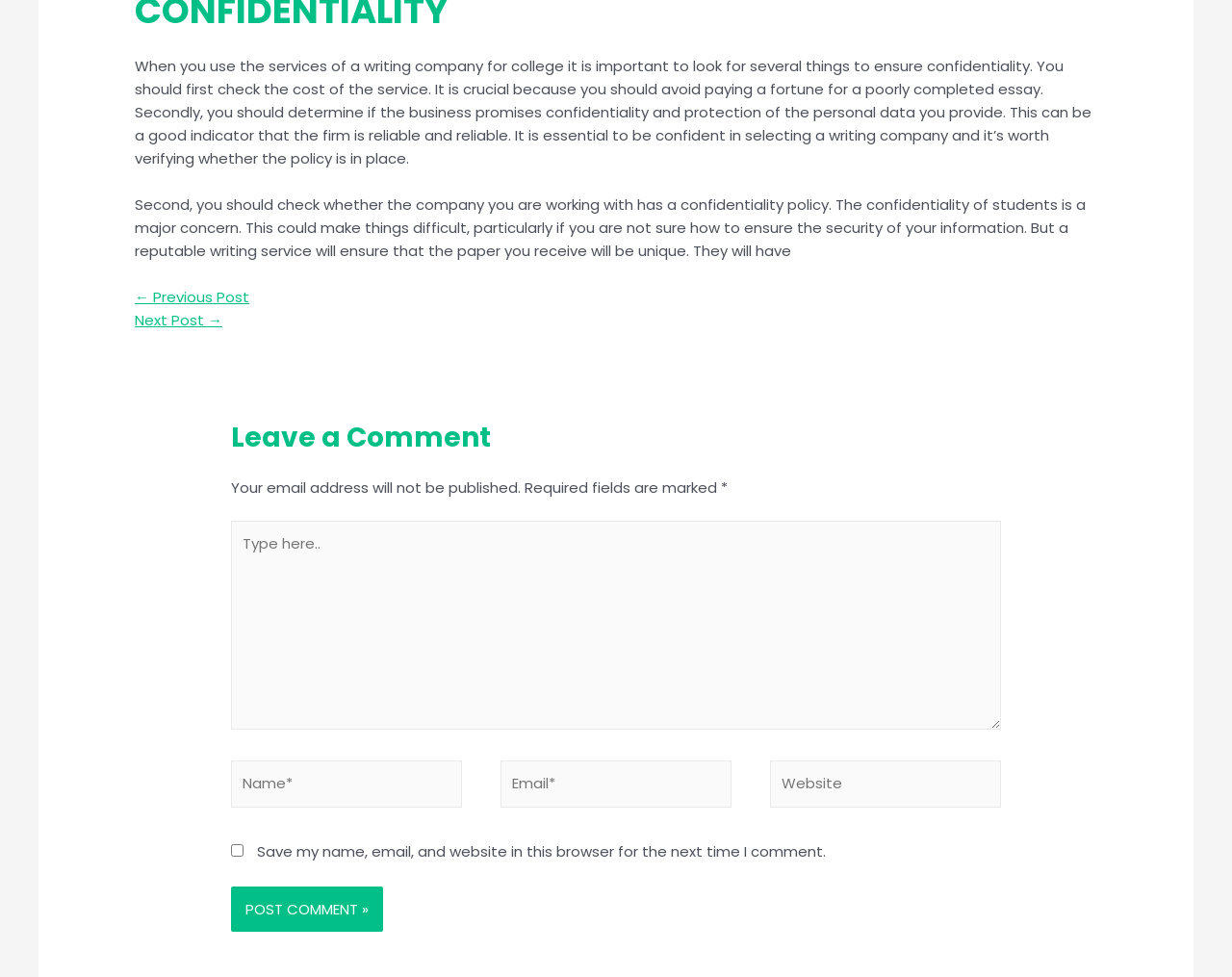What is required to leave a comment?
Based on the image, provide your answer in one word or phrase.

Name and email